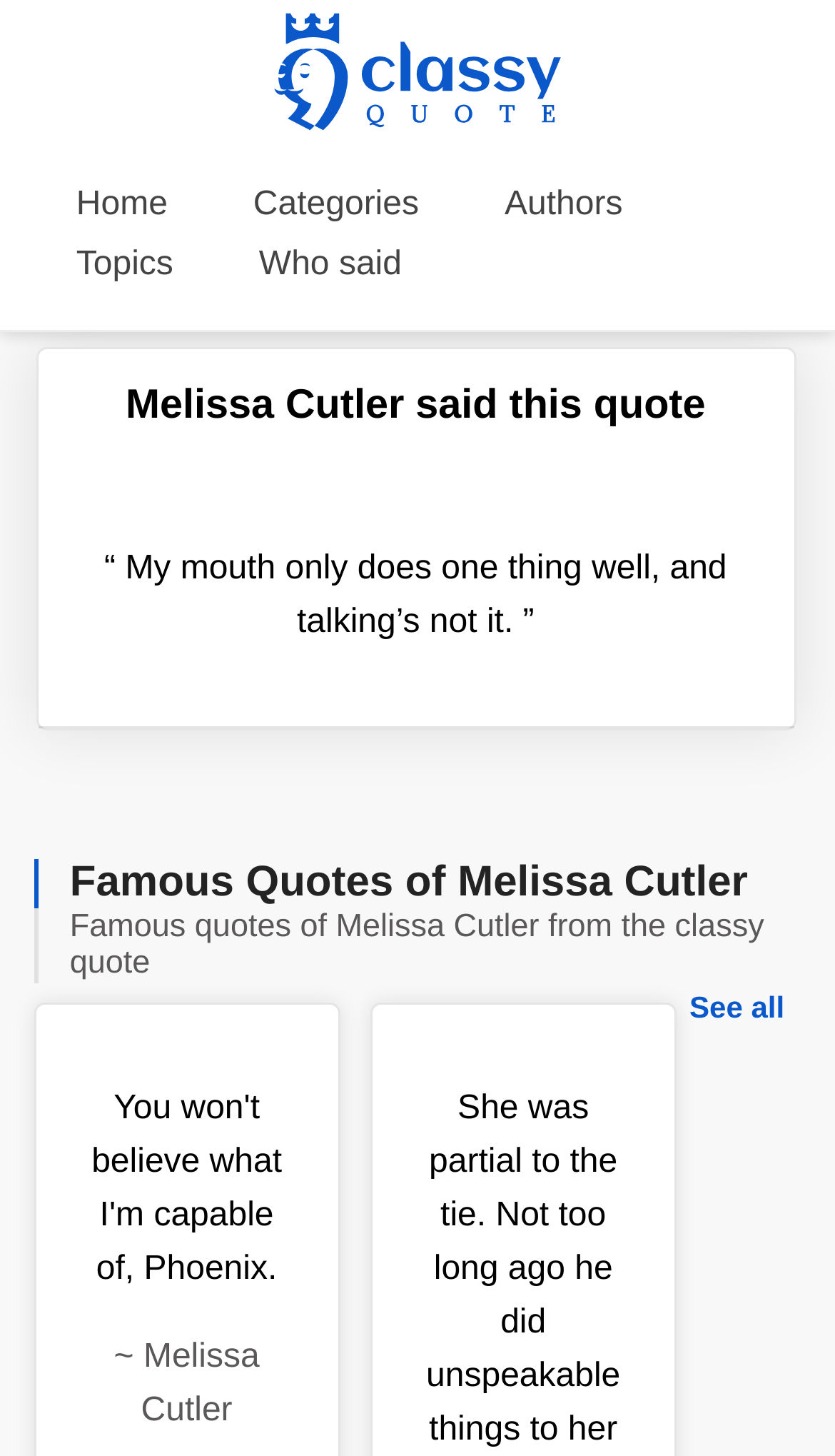What is the quote?
Use the image to give a comprehensive and detailed response to the question.

I found the answer by looking at the StaticText element that contains the quote, which is located below the heading 'Melissa Cutler said this quote'.